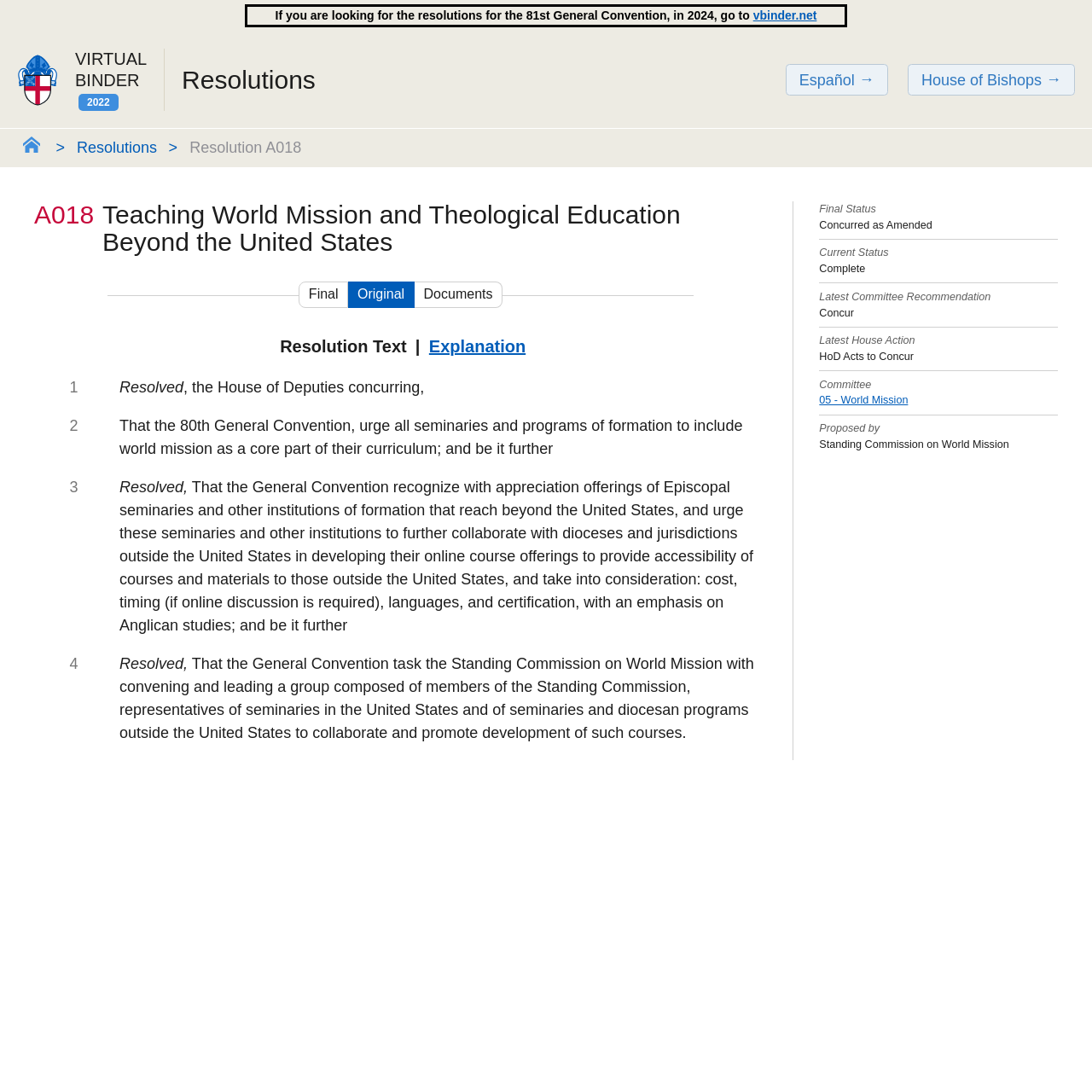Identify the bounding box coordinates of the specific part of the webpage to click to complete this instruction: "Go to 'Resolutions'".

[0.151, 0.058, 0.705, 0.088]